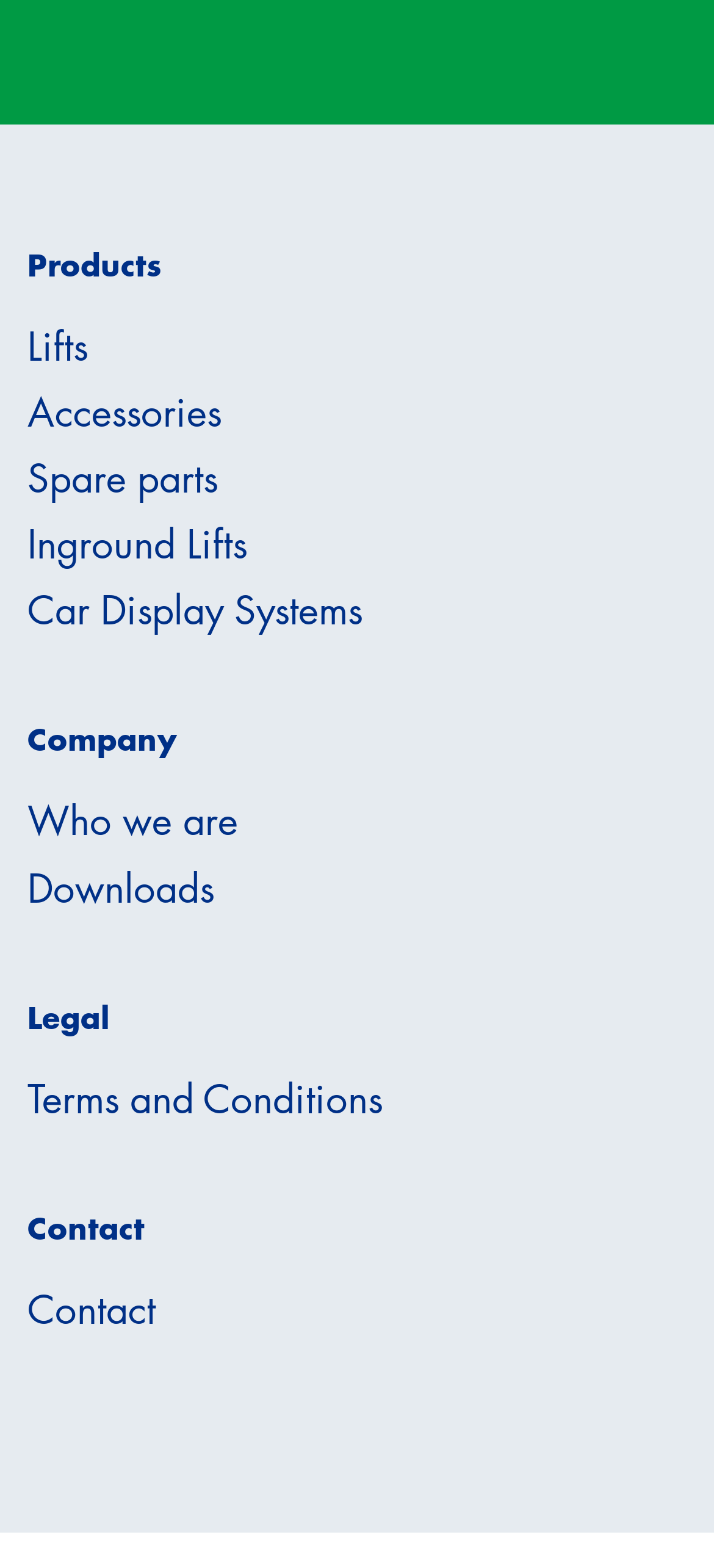Bounding box coordinates are given in the format (top-left x, top-left y, bottom-right x, bottom-right y). All values should be floating point numbers between 0 and 1. Provide the bounding box coordinate for the UI element described as: Spare parts

[0.038, 0.288, 0.305, 0.321]